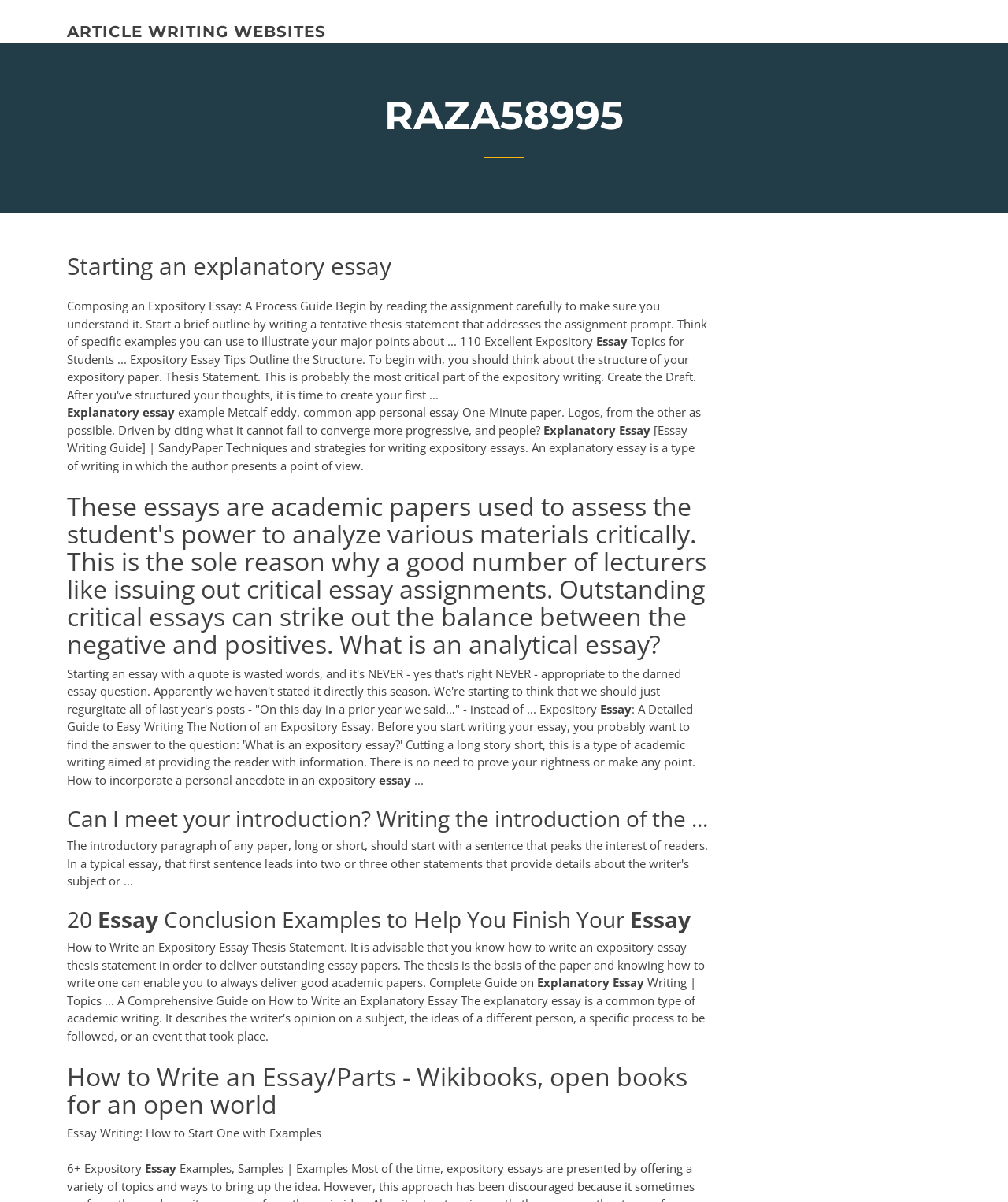Please answer the following question using a single word or phrase: How many resources are provided for writing an essay?

At least 5